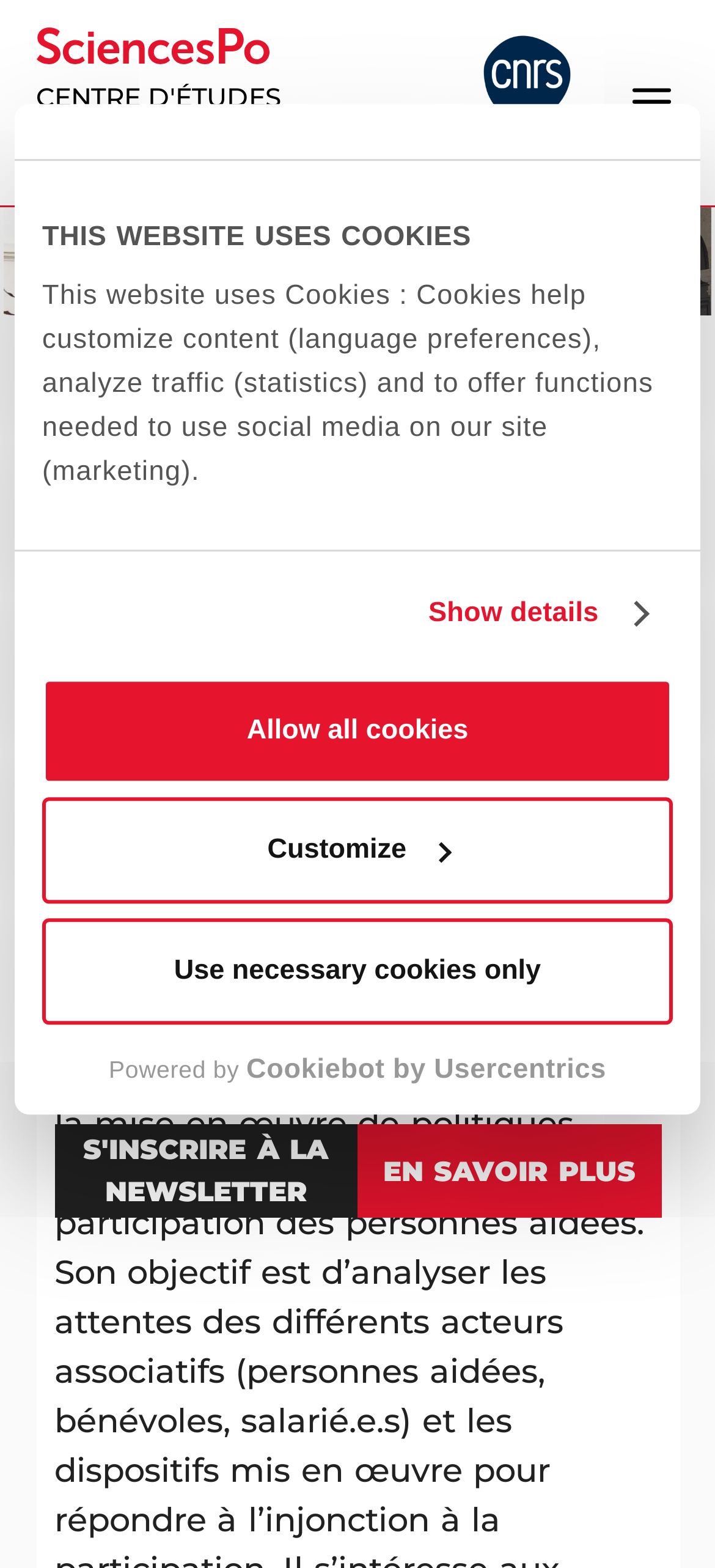Please determine the bounding box coordinates for the UI element described here. Use the format (top-left x, top-left y, bottom-right x, bottom-right y) with values bounded between 0 and 1: Accueil

[0.076, 0.225, 0.245, 0.257]